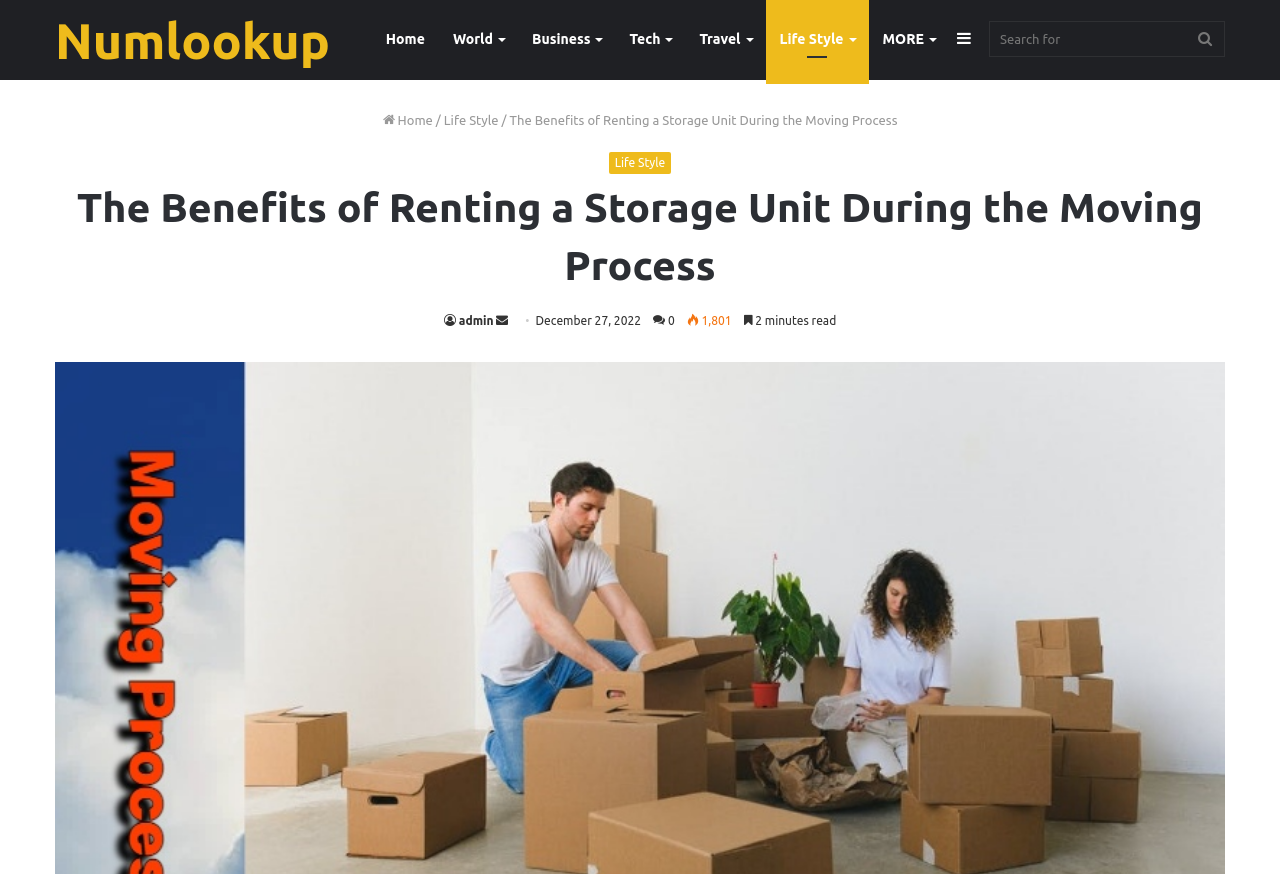Determine the bounding box coordinates of the clickable region to carry out the instruction: "Search for something".

[0.773, 0.024, 0.957, 0.065]